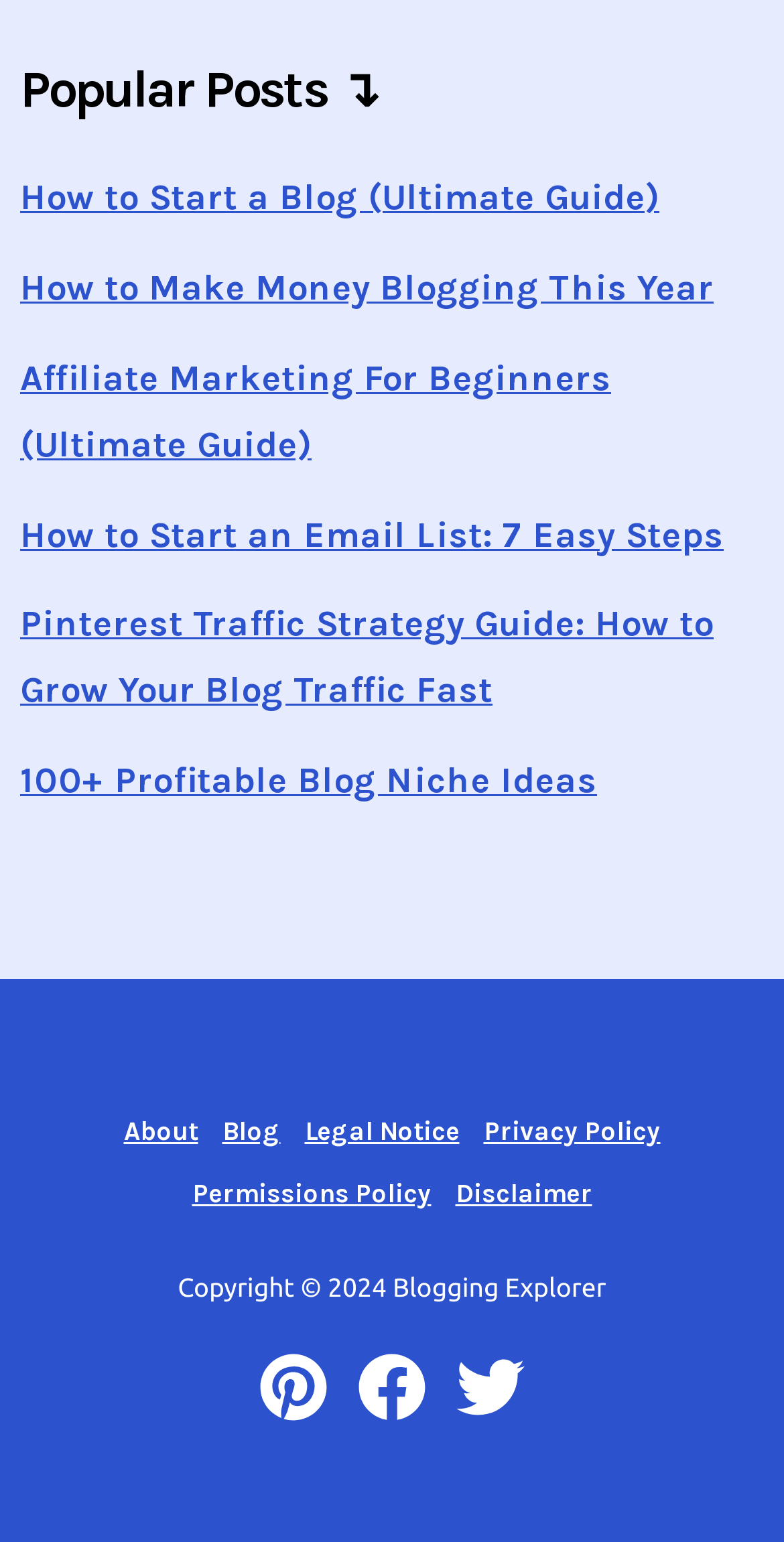How many navigation links are there?
Provide a detailed answer to the question using information from the image.

I counted the number of link elements that seem to be navigation links, which are 'About', 'Blog', 'Legal Notice', 'Privacy Policy', and 'Permissions Policy'.